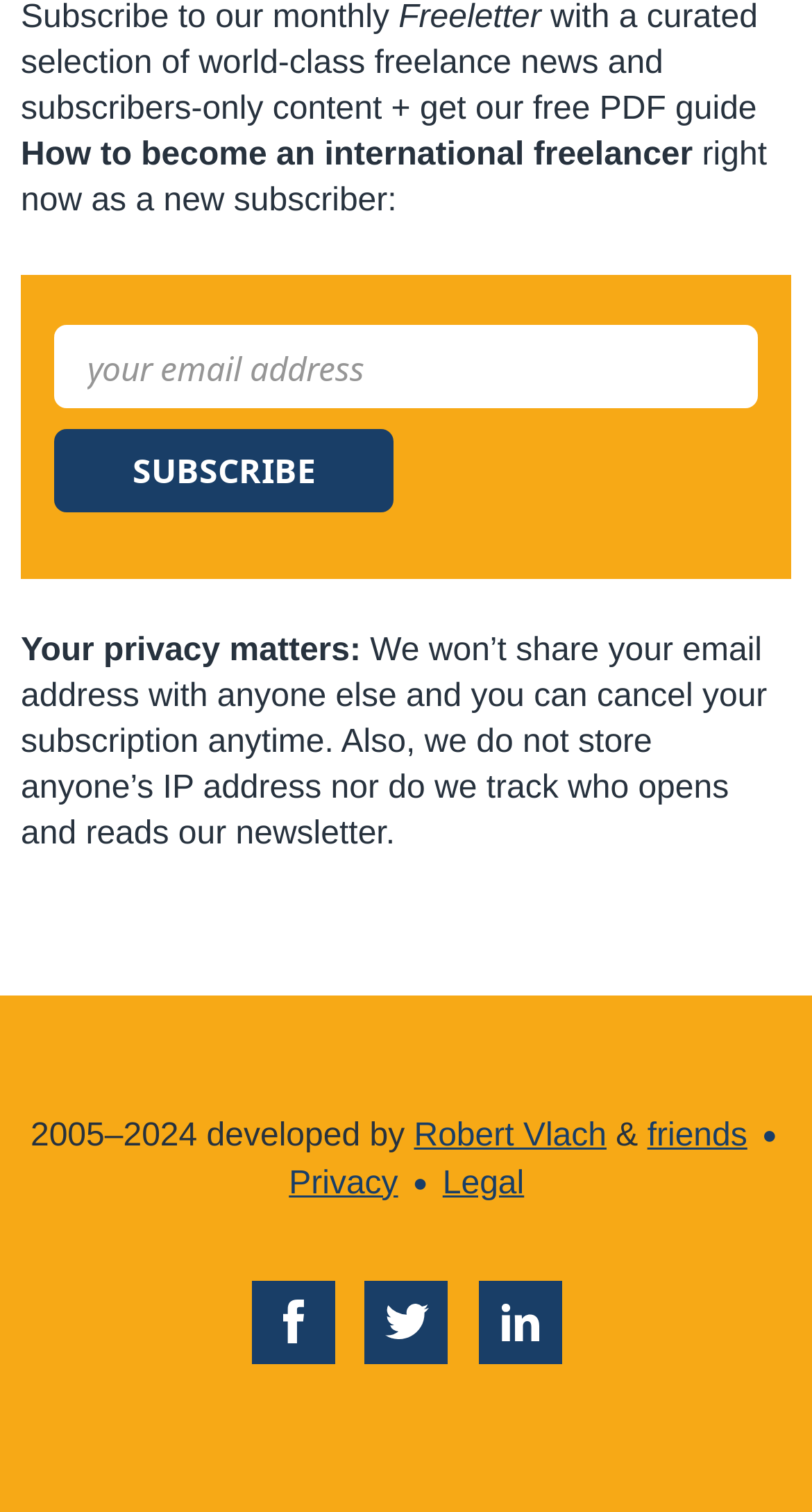What is required to subscribe?
Please respond to the question with a detailed and informative answer.

The textbox with the label 'your email address' is marked as required, indicating that an email address is necessary to subscribe.